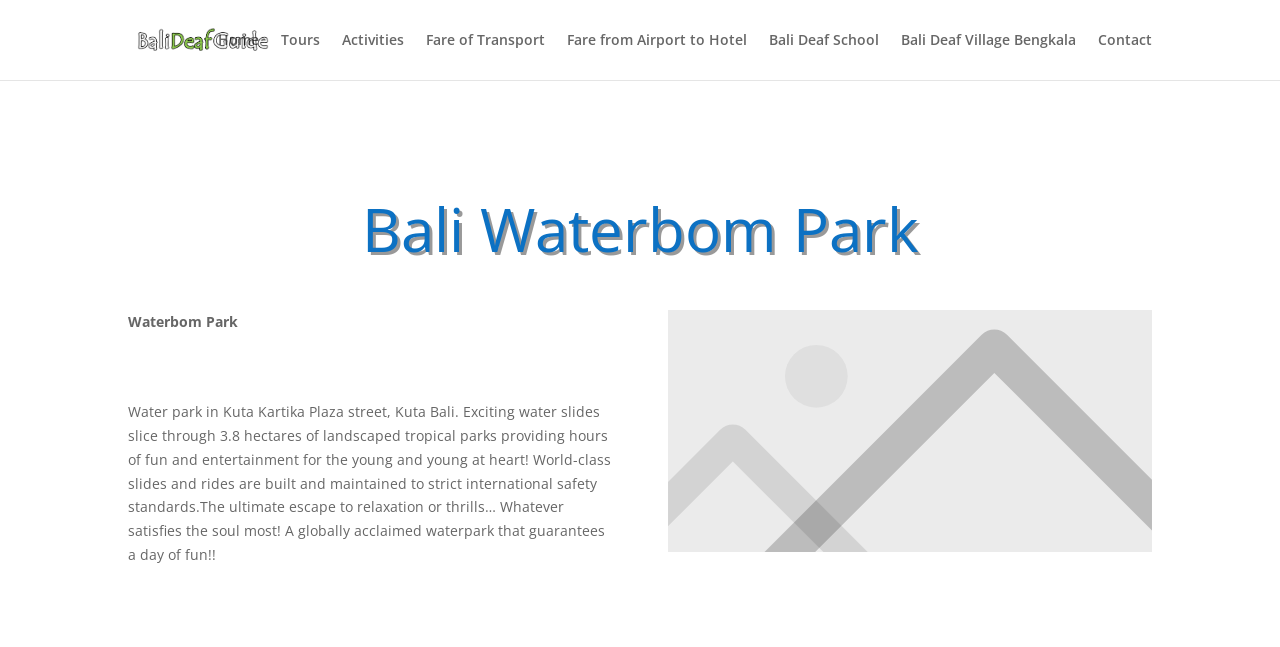What is the size of the landscaped tropical park?
Please use the image to provide a one-word or short phrase answer.

3.8 hectares